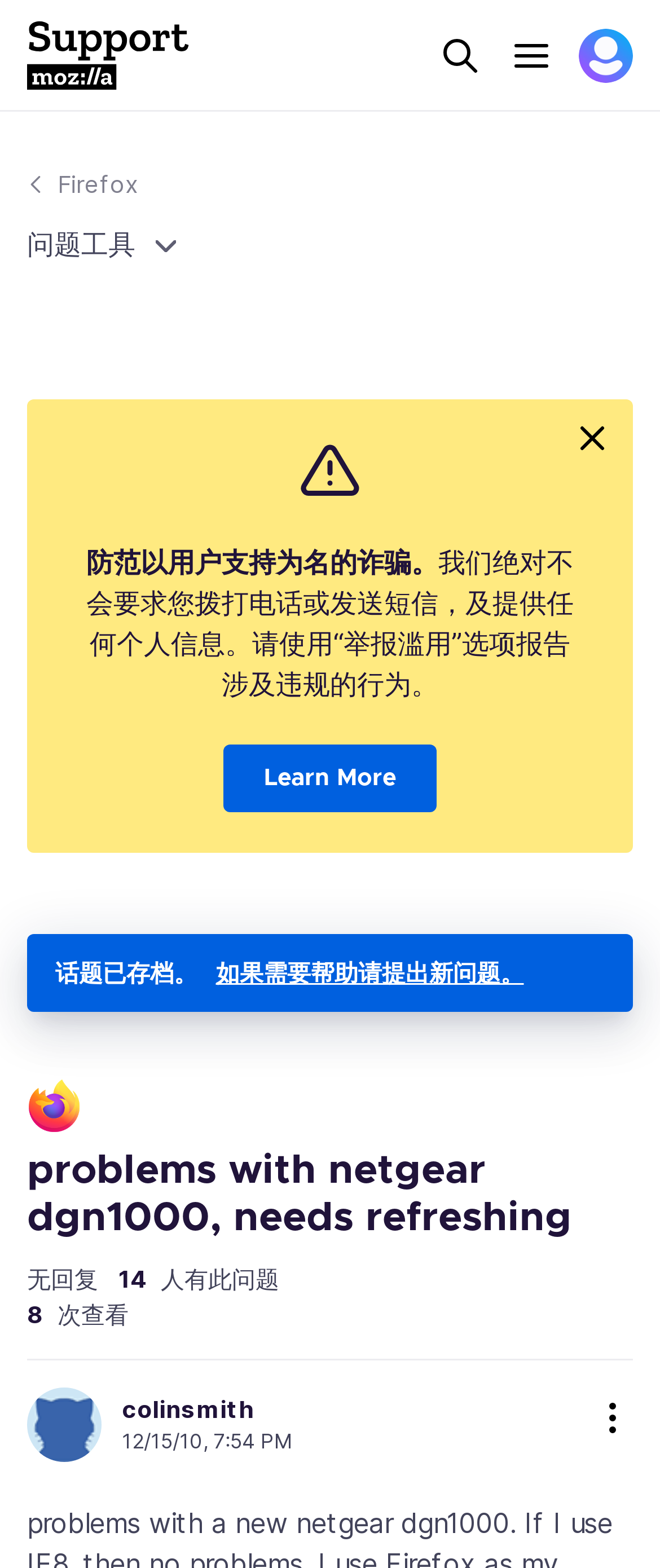Please specify the bounding box coordinates of the clickable region necessary for completing the following instruction: "View profile". The coordinates must consist of four float numbers between 0 and 1, i.e., [left, top, right, bottom].

[0.877, 0.018, 0.959, 0.052]